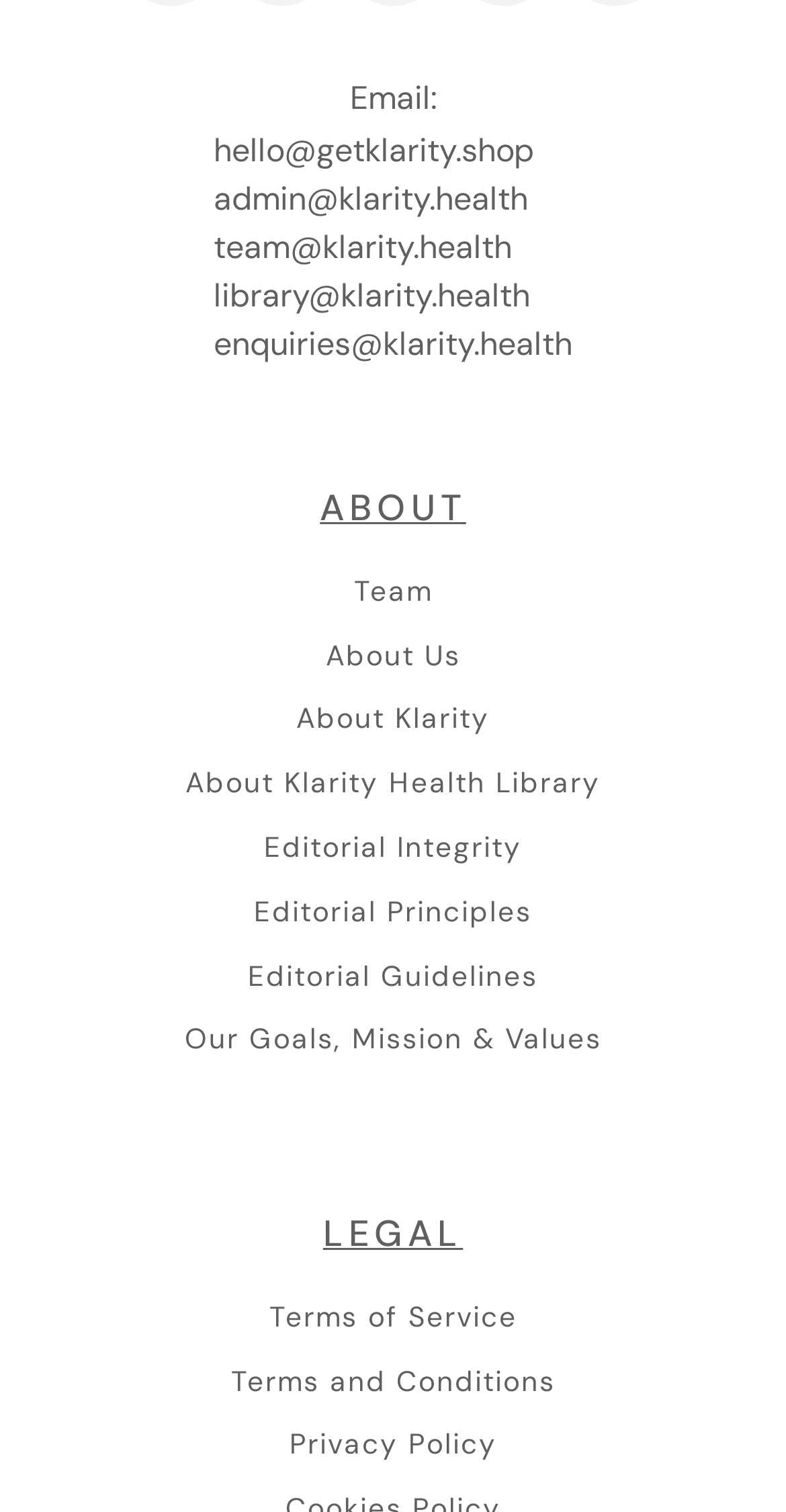Please determine the bounding box coordinates of the area that needs to be clicked to complete this task: 'Contact via email'. The coordinates must be four float numbers between 0 and 1, formatted as [left, top, right, bottom].

[0.272, 0.084, 0.679, 0.116]